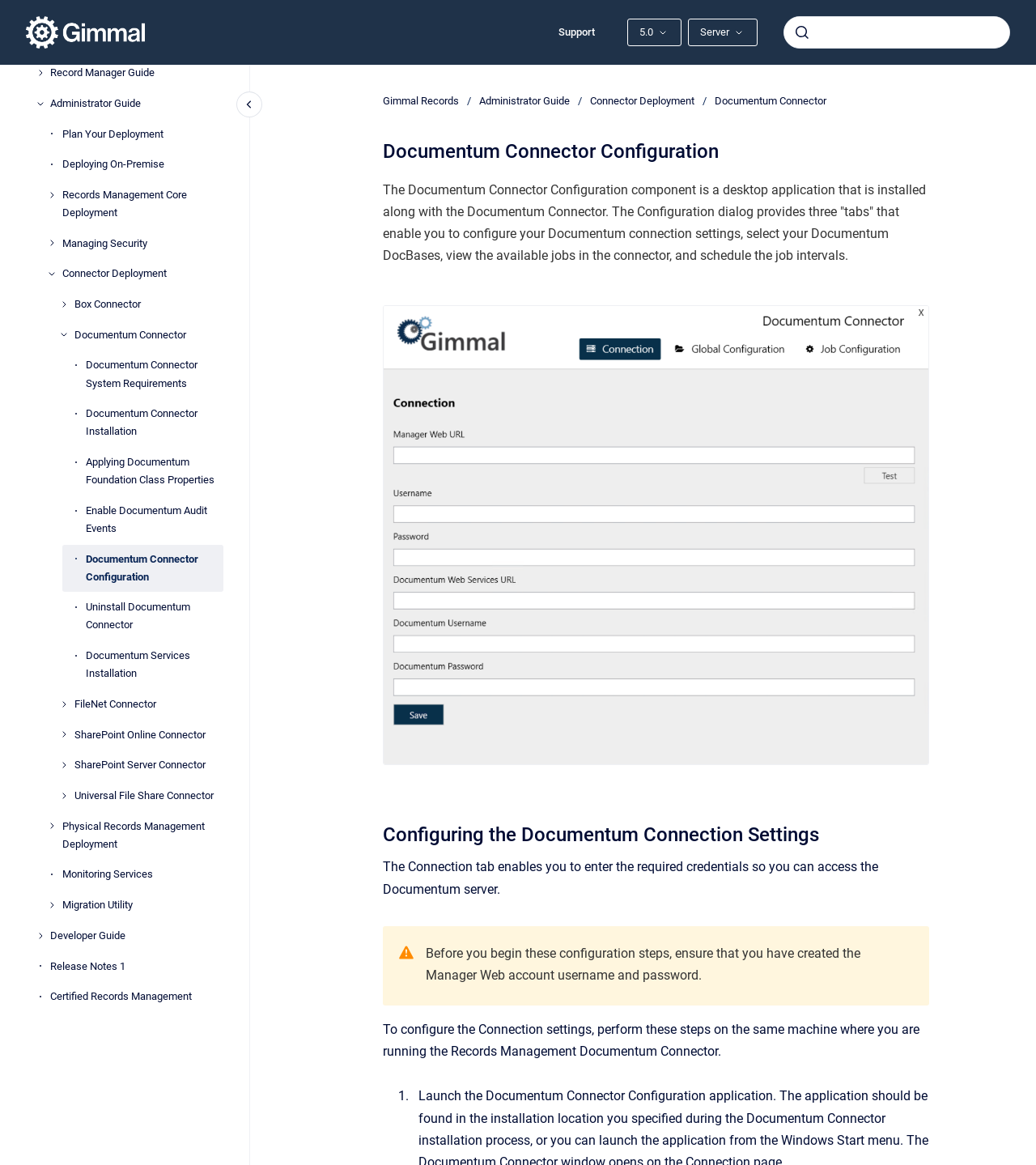Determine the bounding box coordinates of the clickable region to carry out the instruction: "Go to homepage".

[0.025, 0.014, 0.14, 0.042]